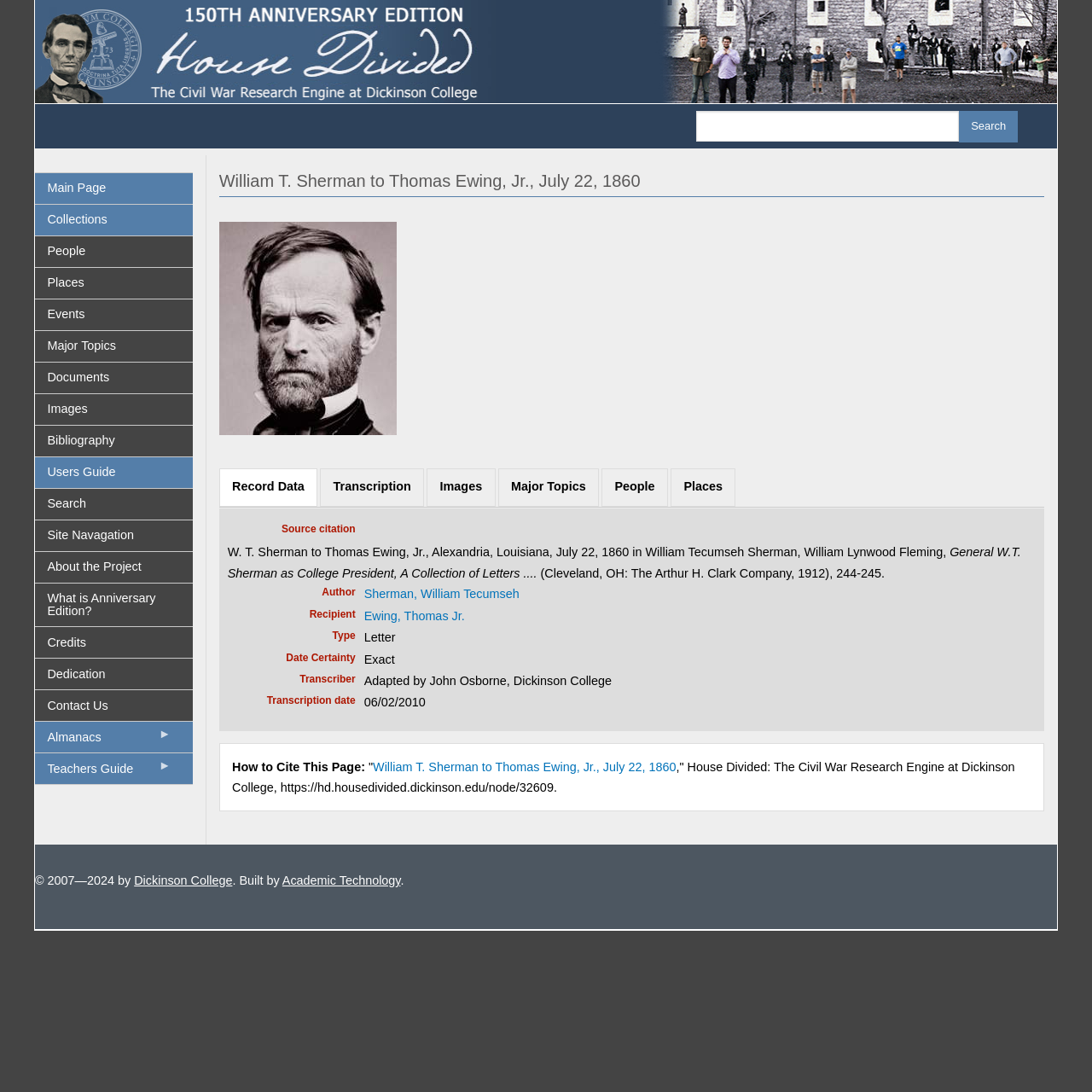Utilize the details in the image to give a detailed response to the question: Who is the recipient of the letter?

The answer can be found in the 'Recipient' section of the webpage, where it is stated that the recipient of the letter is Thomas Ewing, Jr.